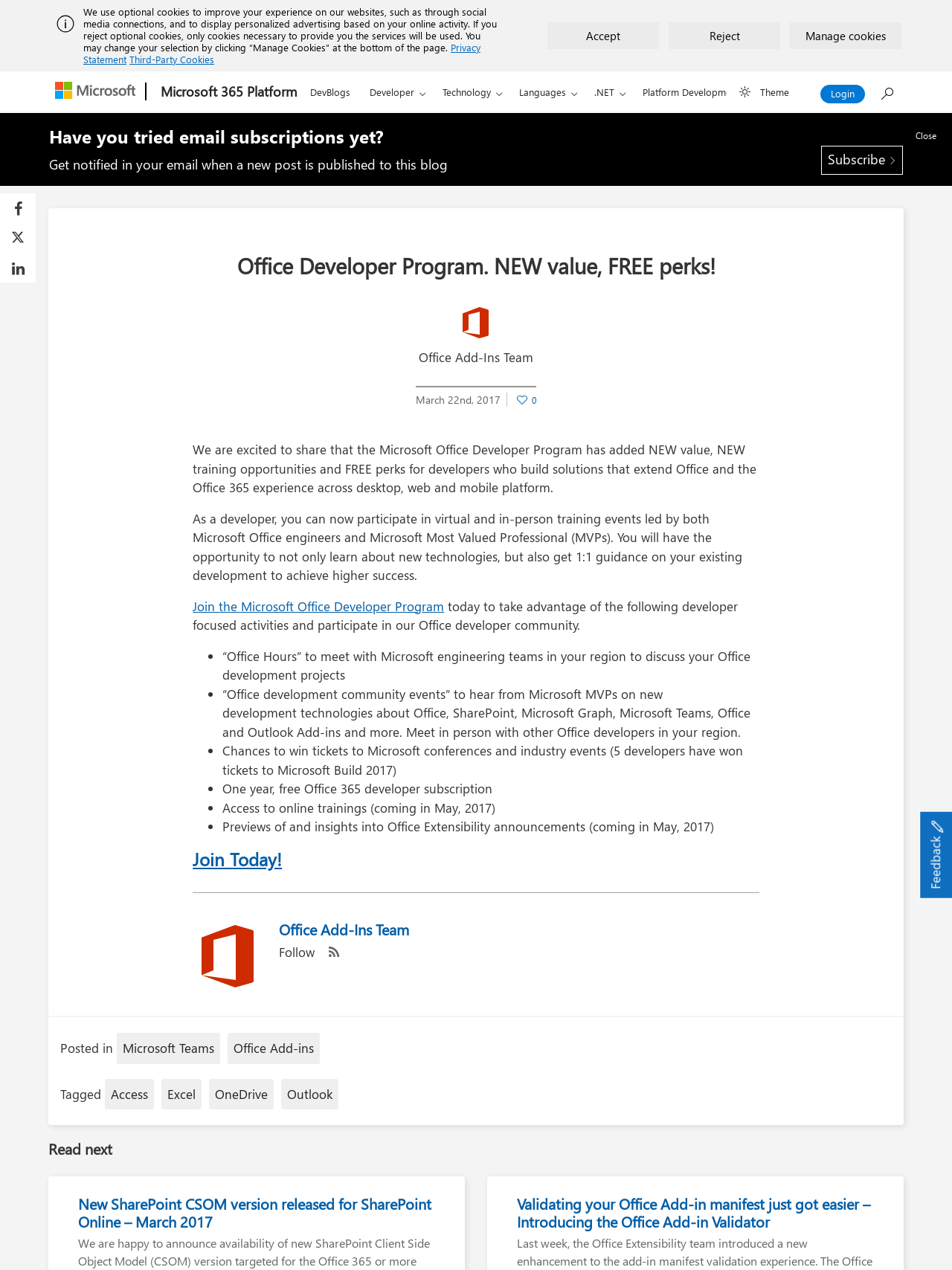What is the purpose of the 'Office Hours' mentioned in the article?
We need a detailed and exhaustive answer to the question. Please elaborate.

The article mentions 'Office Hours' as one of the activities that developers can participate in, which allows them to meet with Microsoft engineering teams in their region to discuss their Office development projects.